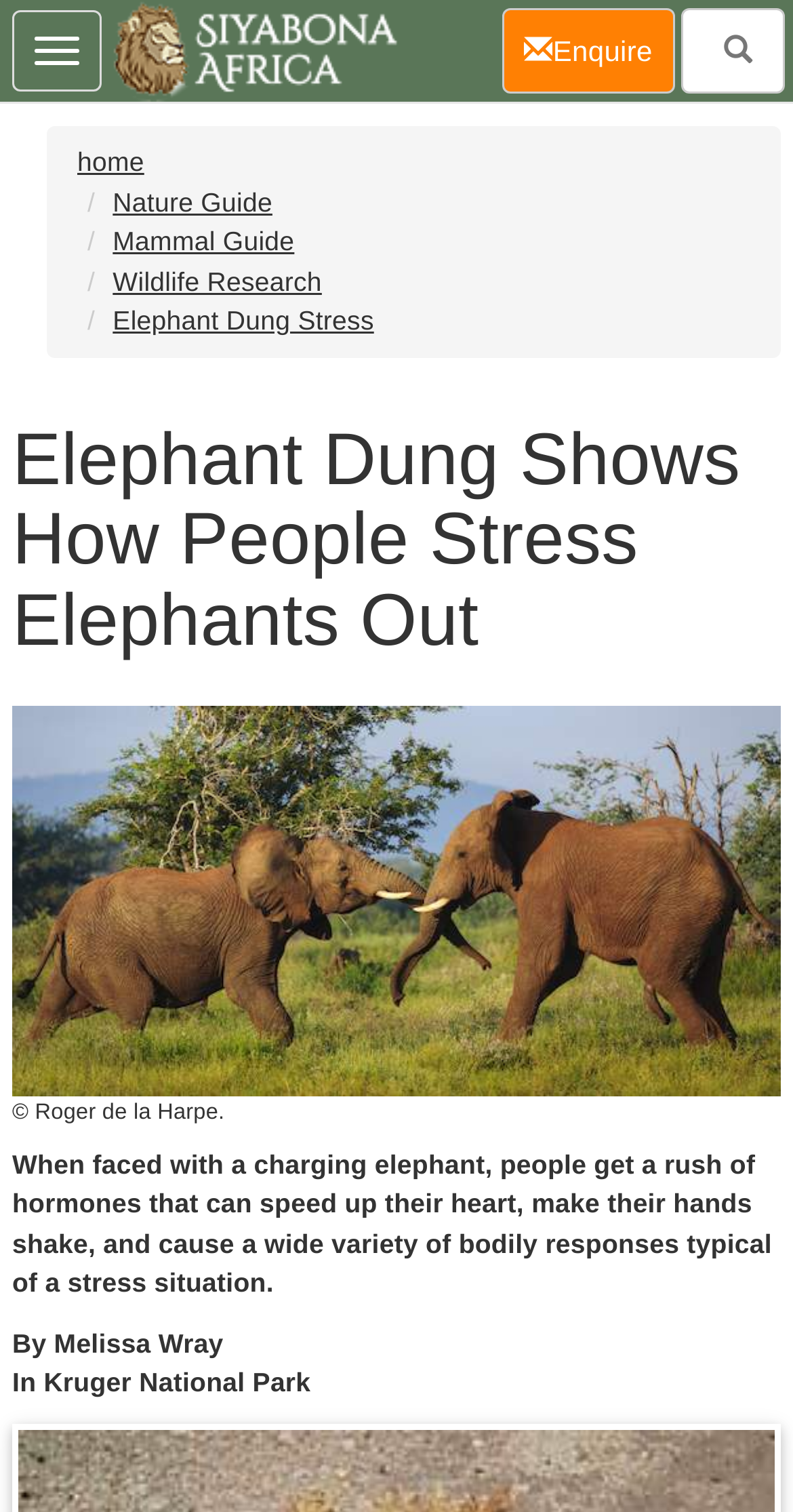Write a detailed summary of the webpage.

The webpage is about the impact of human stress on elephants, as indicated by the title "Elephant Dung Shows How People Stress Elephants Out". At the top left of the page, there are five links: "home", "Nature Guide", "Mammal Guide", "Wildlife Research", and "Elephant Dung Stress", which are aligned horizontally. 

Below these links, there is a large heading that repeats the title of the webpage. Underneath the heading, there is a prominent image that takes up most of the width of the page. 

At the bottom left of the page, there is a copyright notice "© Roger de la Harpe." followed by a block of text that explains how people react when faced with a charging elephant, including physical responses such as a rapid heartbeat and shaking hands. The text is attributed to Melissa Wray and mentions Kruger National Park.

On the top right of the page, there is a button to toggle navigation, which controls a navigation bar. The navigation bar contains two links: "home" with an accompanying image, and "Enquire", which is currently selected. There is also an additional link with no text.